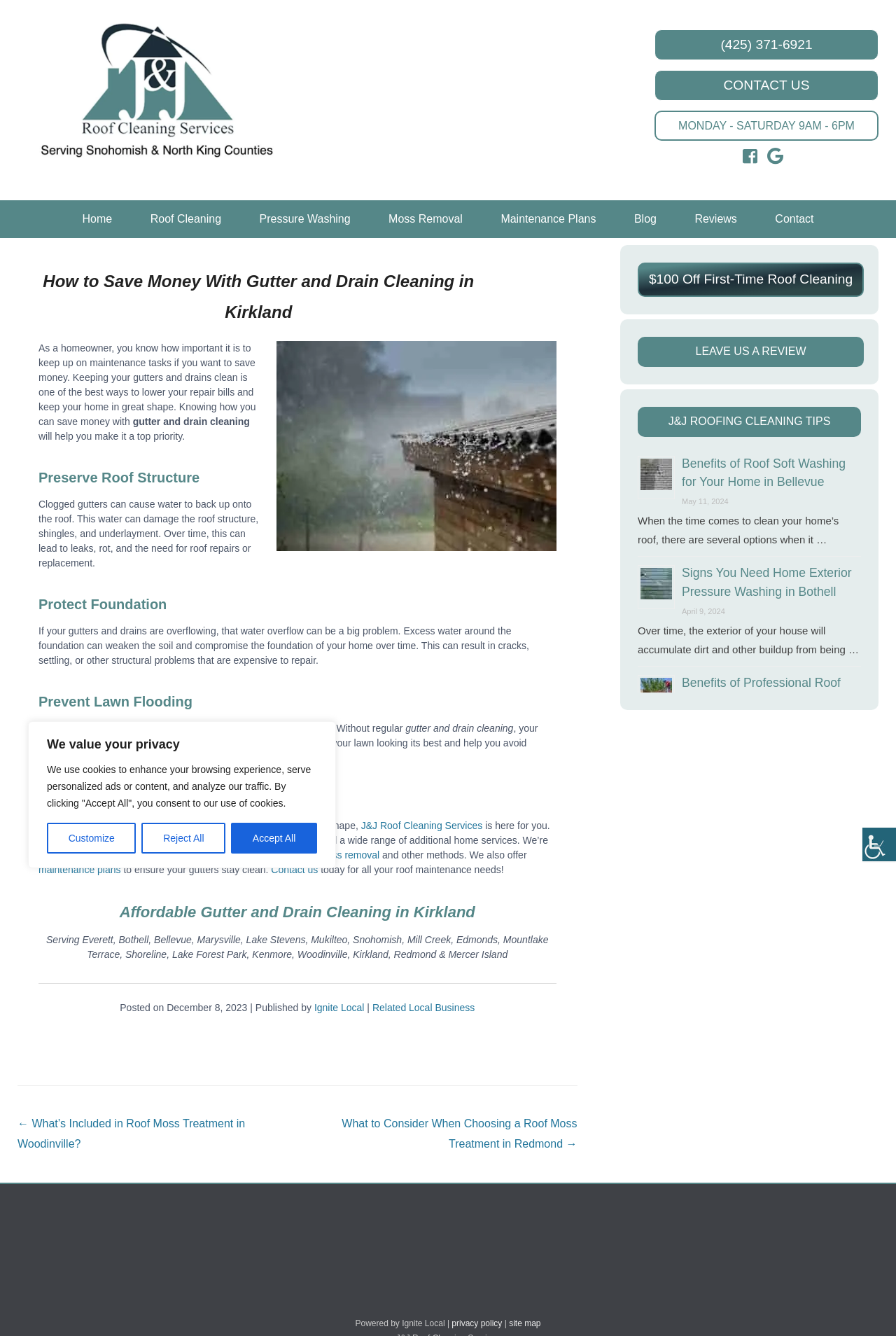Give a concise answer of one word or phrase to the question: 
What is the recommended frequency for gutter and drain cleaning?

Not specified